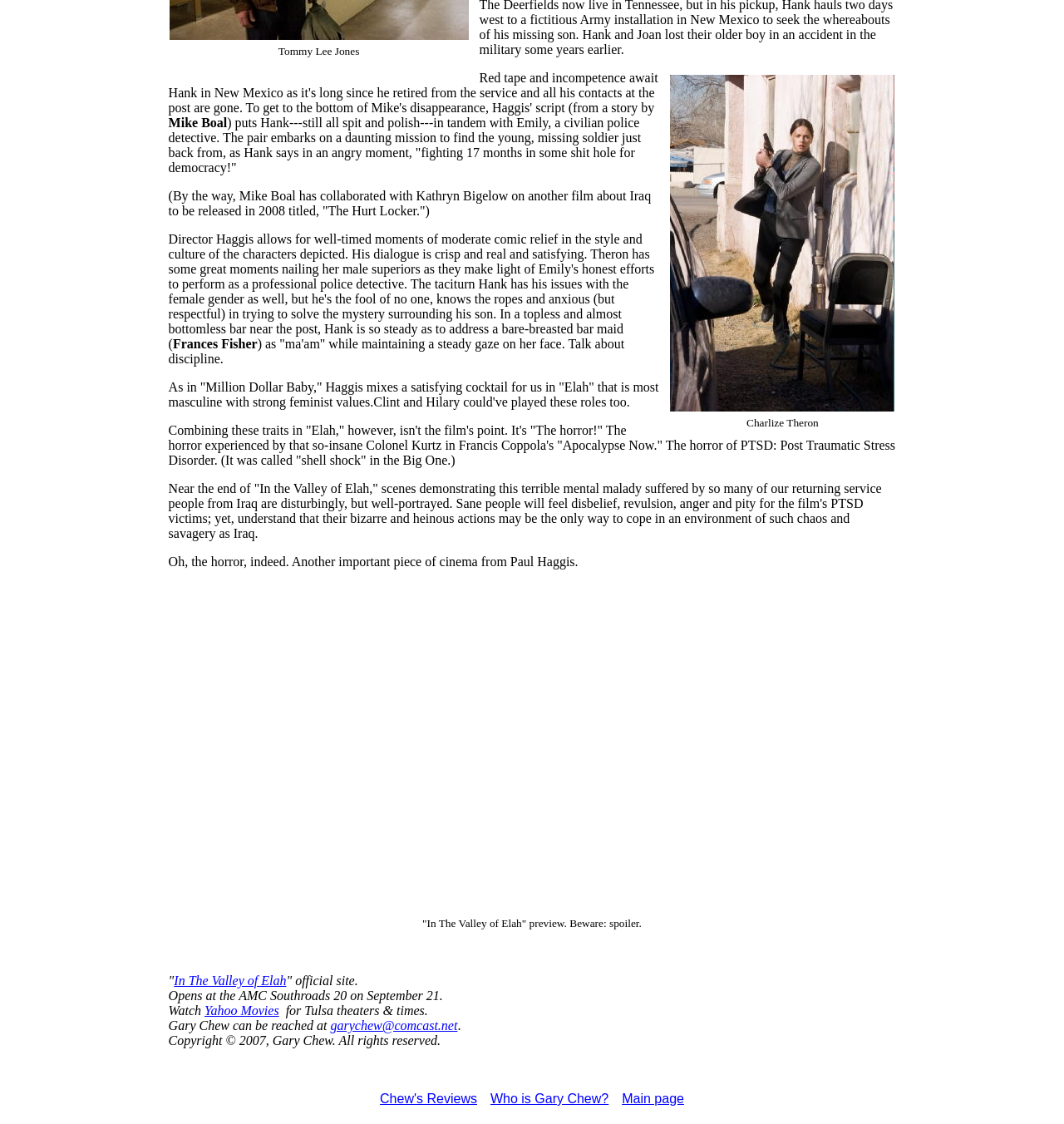Who is the author of the movie review?
Kindly answer the question with as much detail as you can.

The author of the movie review can be determined by looking at the text content of the webpage, specifically the StaticText element with ID 125, which contains the text 'Gary Chew can be reached at'. This suggests that the author of the review is Gary Chew.